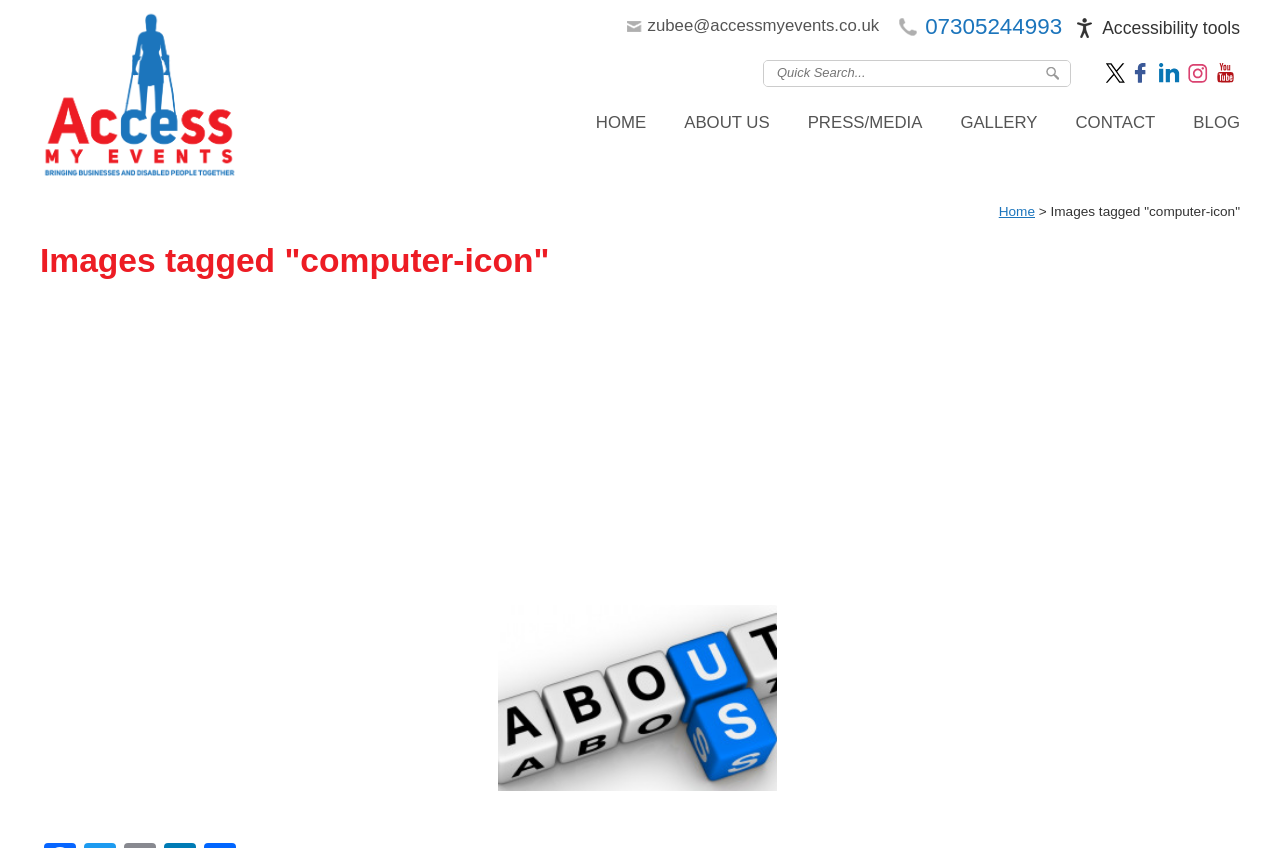Using the given description, provide the bounding box coordinates formatted as (top-left x, top-left y, bottom-right x, bottom-right y), with all values being floating point numbers between 0 and 1. Description: name="s" placeholder="Quick Search..."

[0.599, 0.071, 0.771, 0.101]